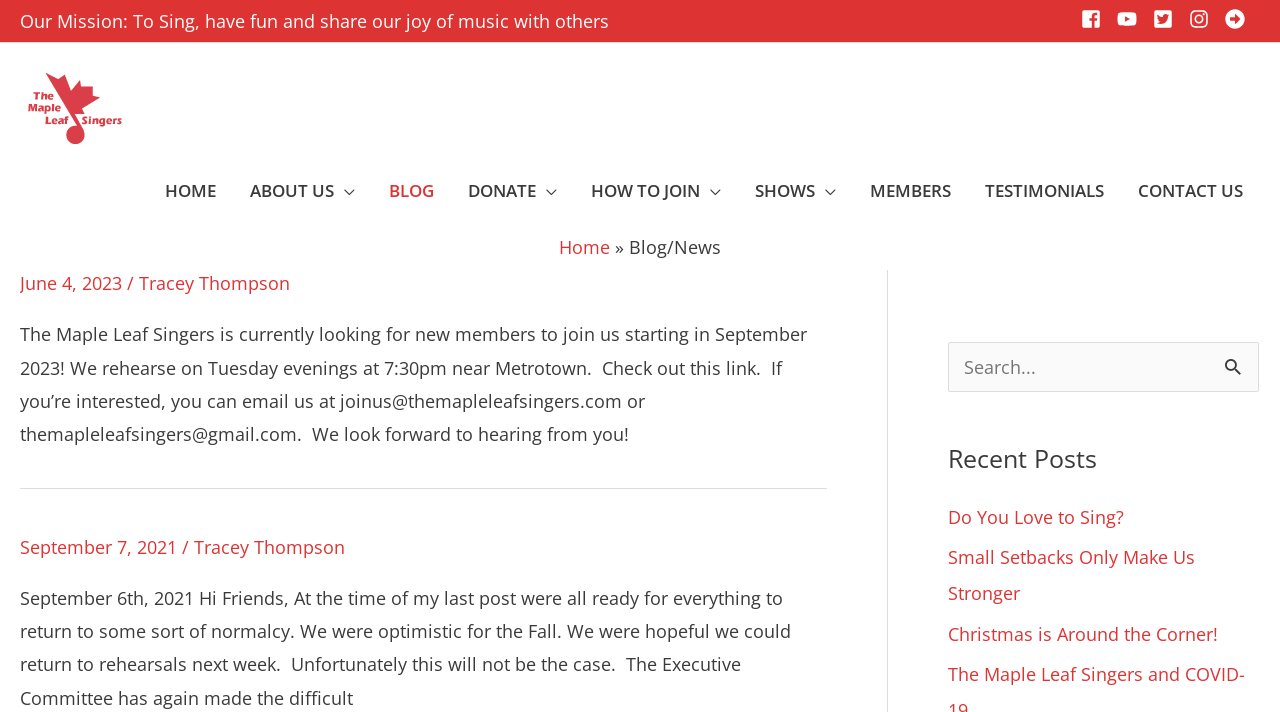Locate the bounding box coordinates of the item that should be clicked to fulfill the instruction: "Read the latest news".

[0.016, 0.38, 0.662, 0.687]